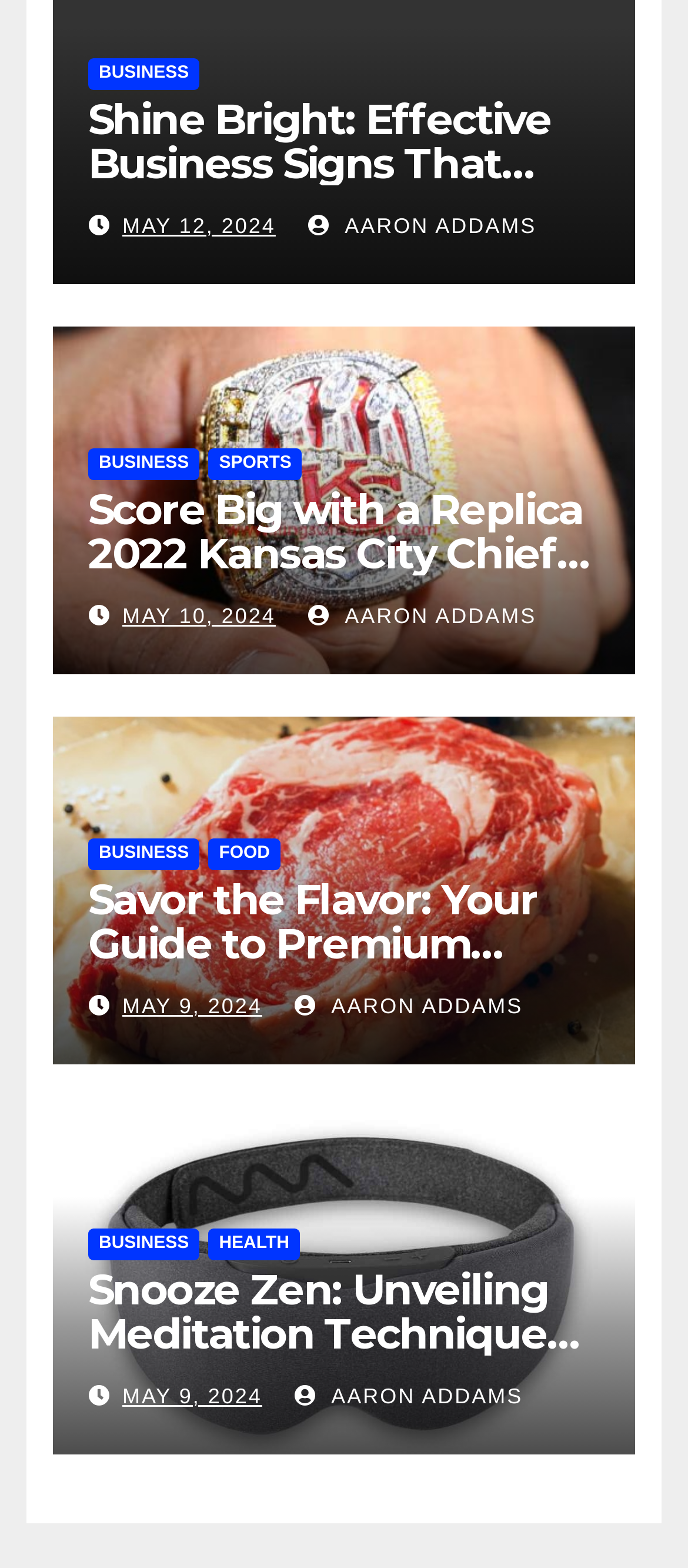Find the bounding box coordinates for the area you need to click to carry out the instruction: "Click on BUSINESS category". The coordinates should be four float numbers between 0 and 1, indicated as [left, top, right, bottom].

[0.128, 0.037, 0.29, 0.057]